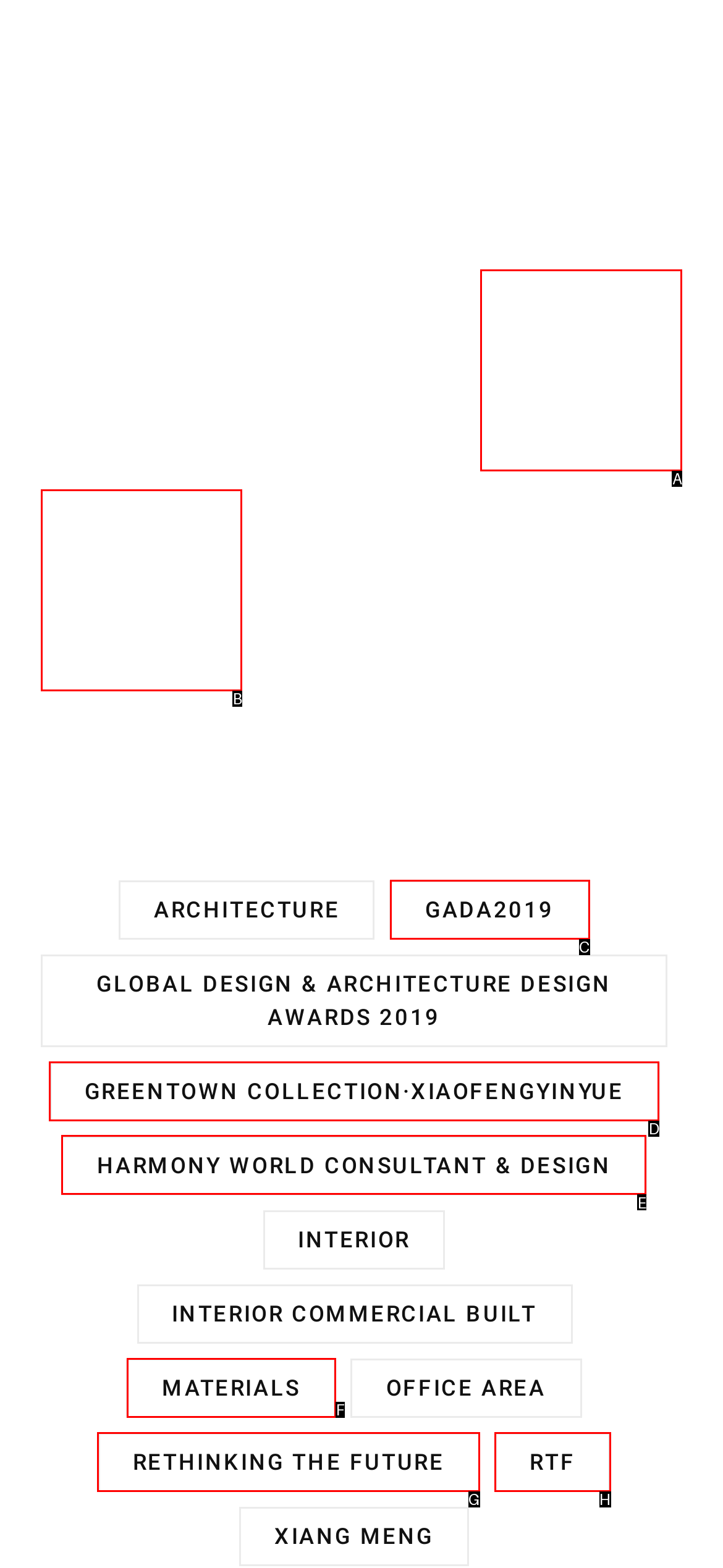Choose the HTML element that should be clicked to accomplish the task: Visit HARMONY WORLD CONSULTANT & DESIGN. Answer with the letter of the chosen option.

E